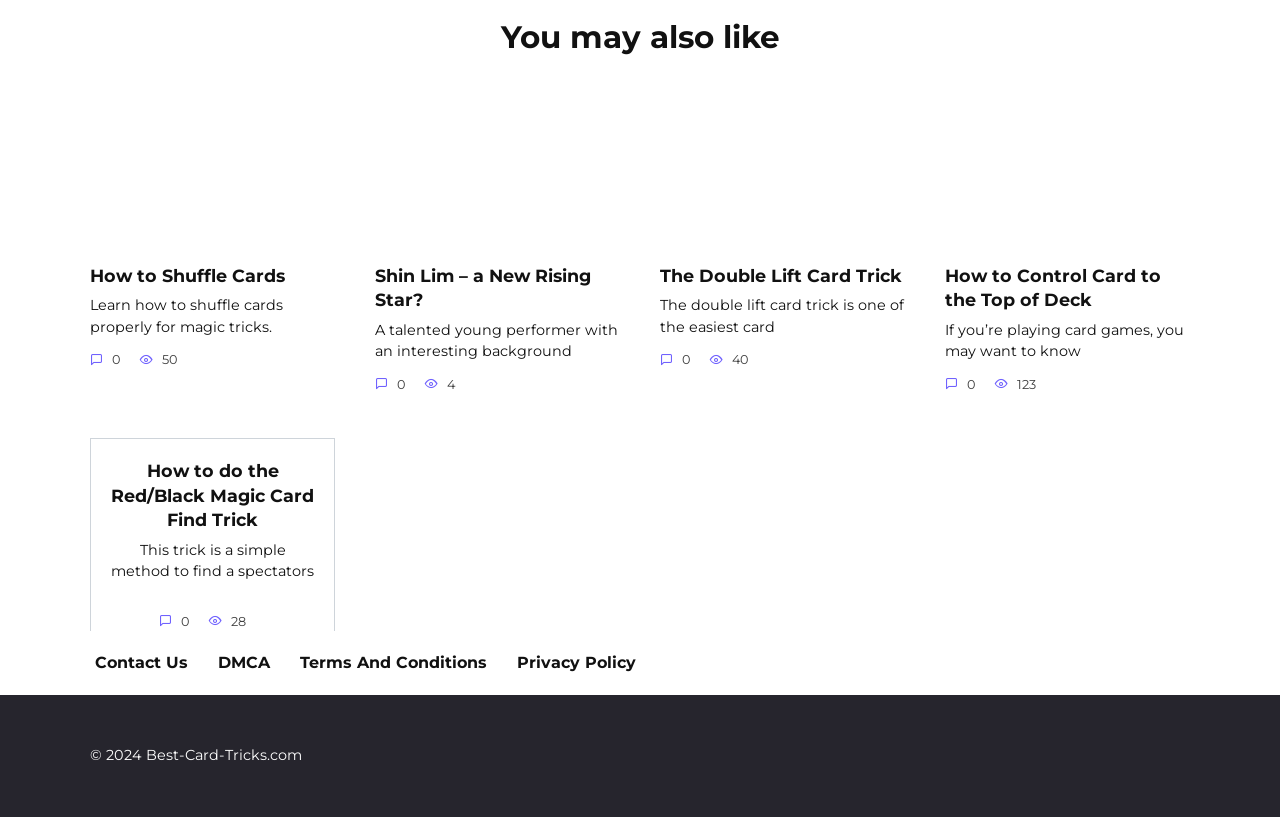Predict the bounding box coordinates of the area that should be clicked to accomplish the following instruction: "View 'The Double Lift Card Trick'". The bounding box coordinates should consist of four float numbers between 0 and 1, i.e., [left, top, right, bottom].

[0.516, 0.322, 0.705, 0.352]